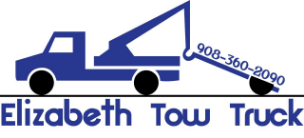Answer the question below with a single word or a brief phrase: 
What is the phone number displayed in the logo?

908-360-2090